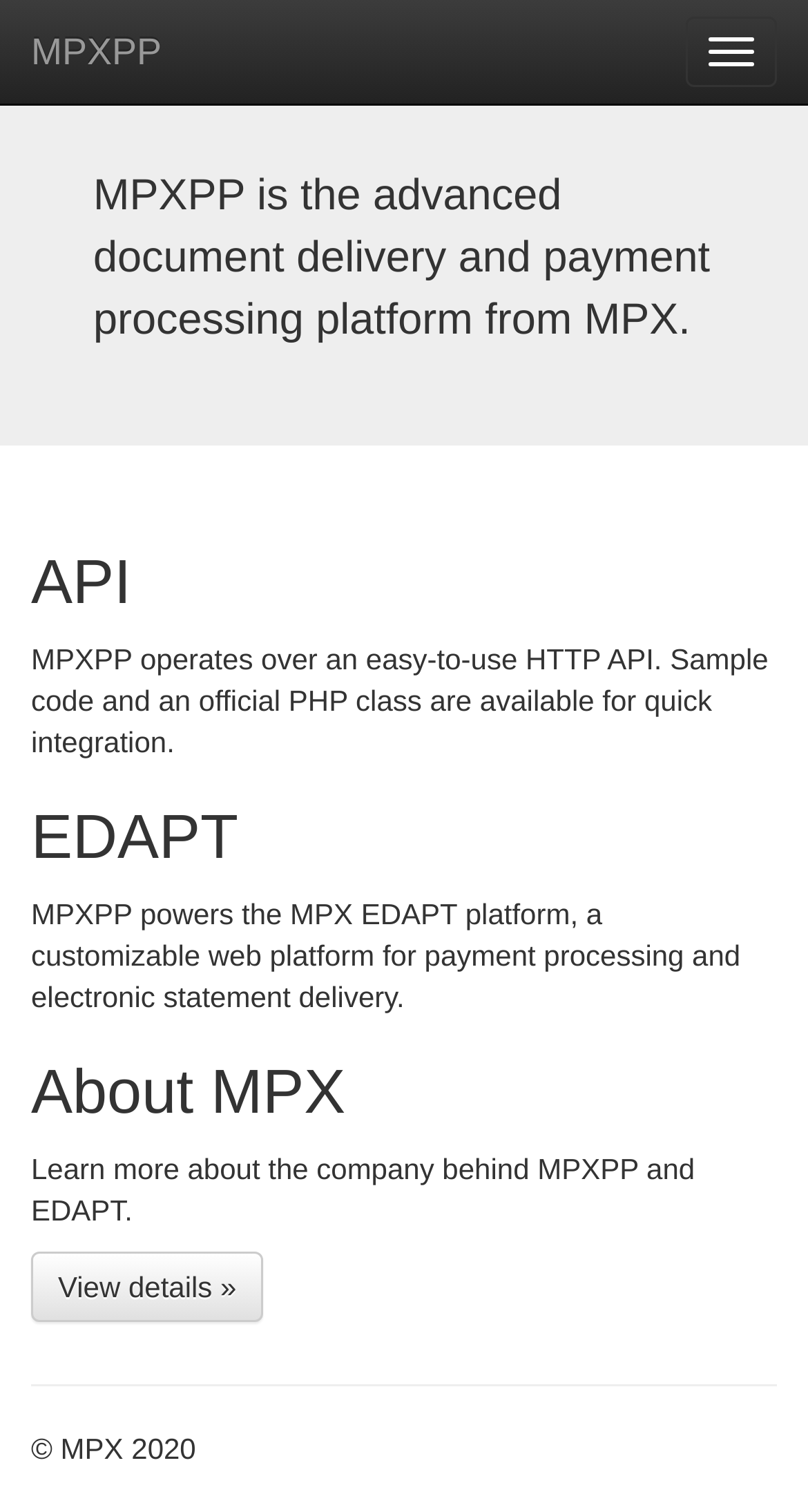Determine the bounding box for the described HTML element: "View details »". Ensure the coordinates are four float numbers between 0 and 1 in the format [left, top, right, bottom].

[0.038, 0.828, 0.326, 0.874]